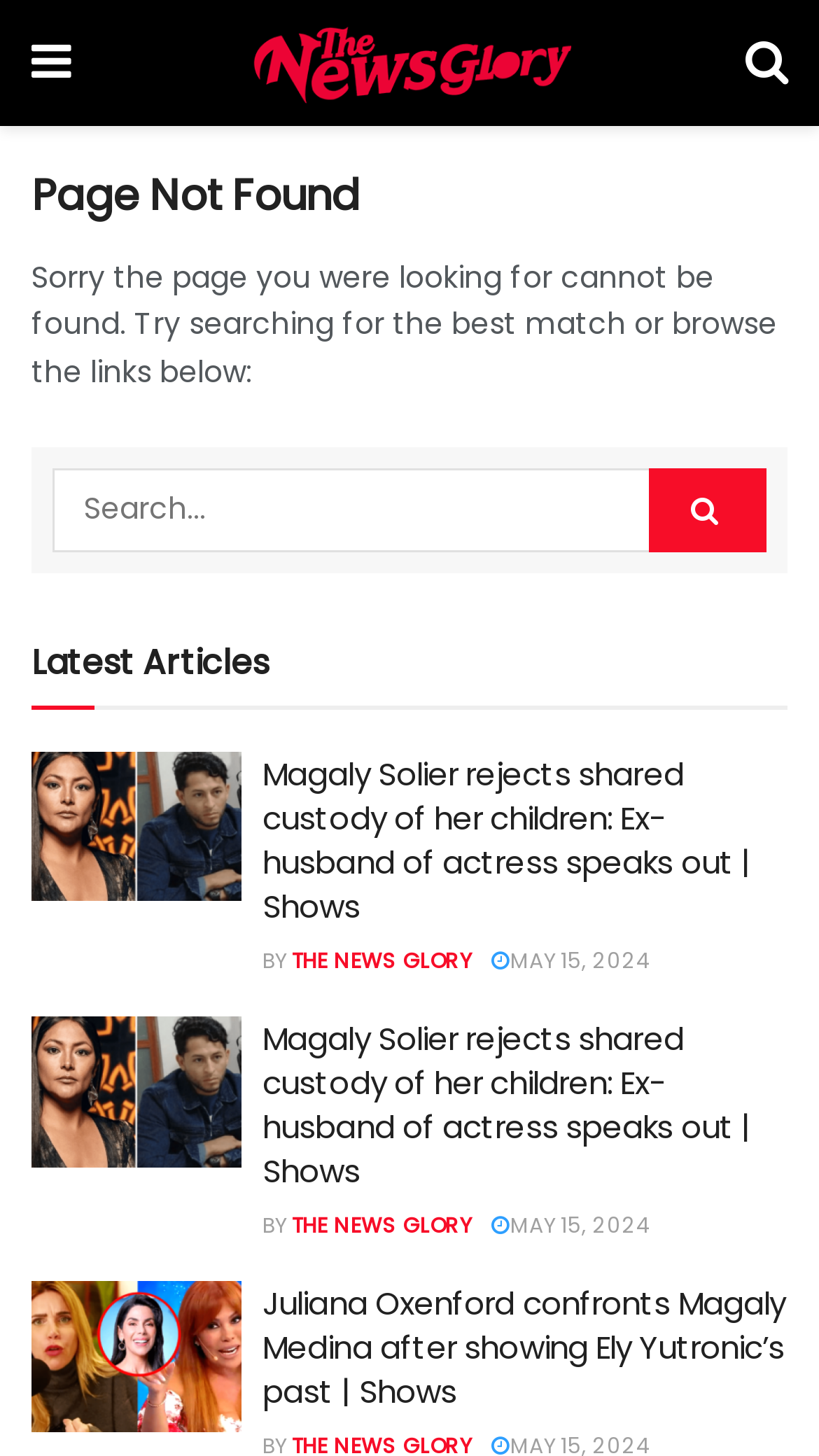Determine the bounding box for the HTML element described here: "The News Glory". The coordinates should be given as [left, top, right, bottom] with each number being a float between 0 and 1.

[0.356, 0.649, 0.574, 0.67]